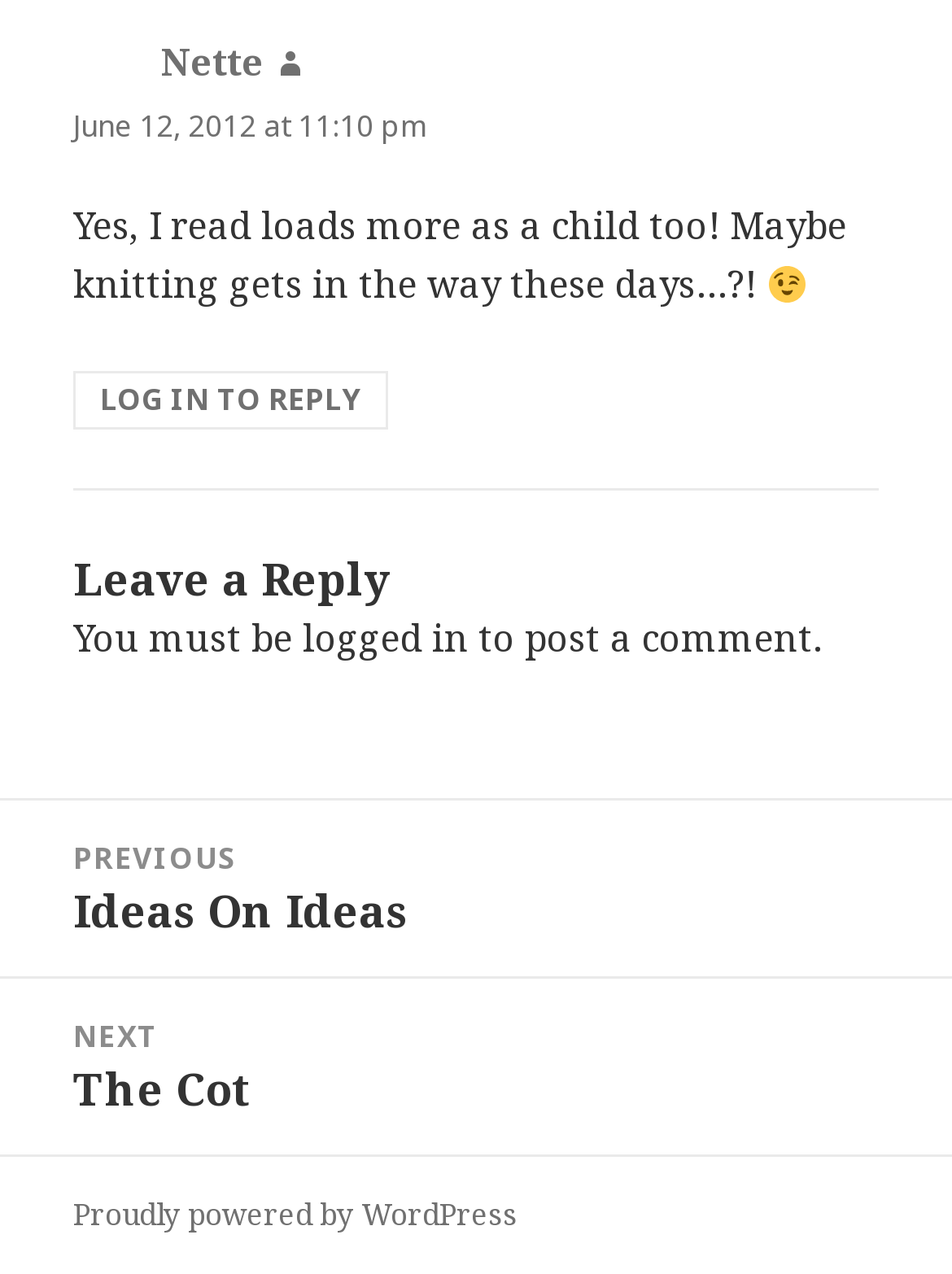What is the date of the comment?
Based on the image content, provide your answer in one word or a short phrase.

June 12, 2012